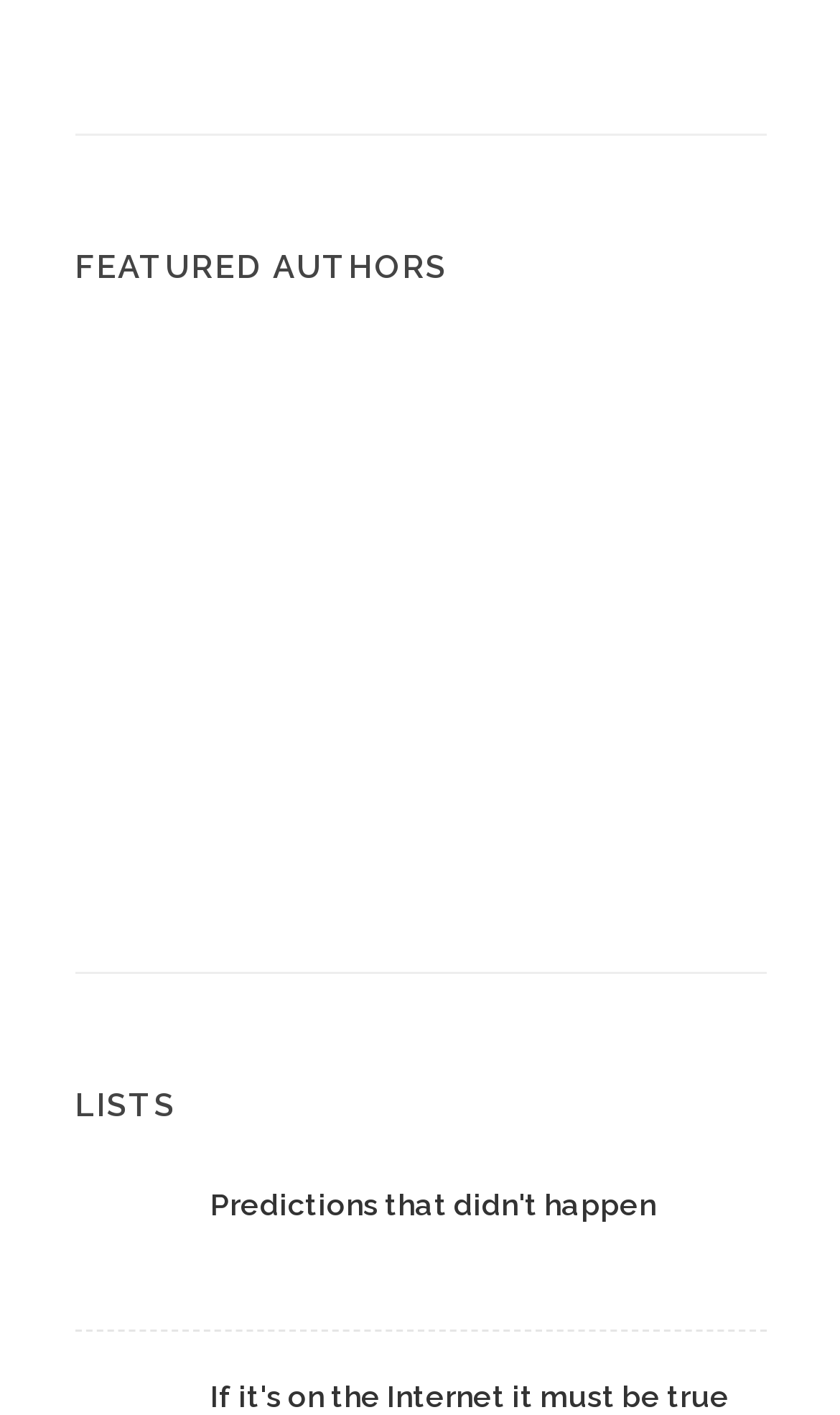Refer to the image and provide an in-depth answer to the question: 
What is the name of the author whose image is located at the top-left corner?

The top-left corner of the webpage corresponds to the region with the smallest y-coordinate values. By examining the bounding box coordinates of the image elements, we can determine that the image with the smallest y-coordinate values is the one corresponding to Bob Dylan.